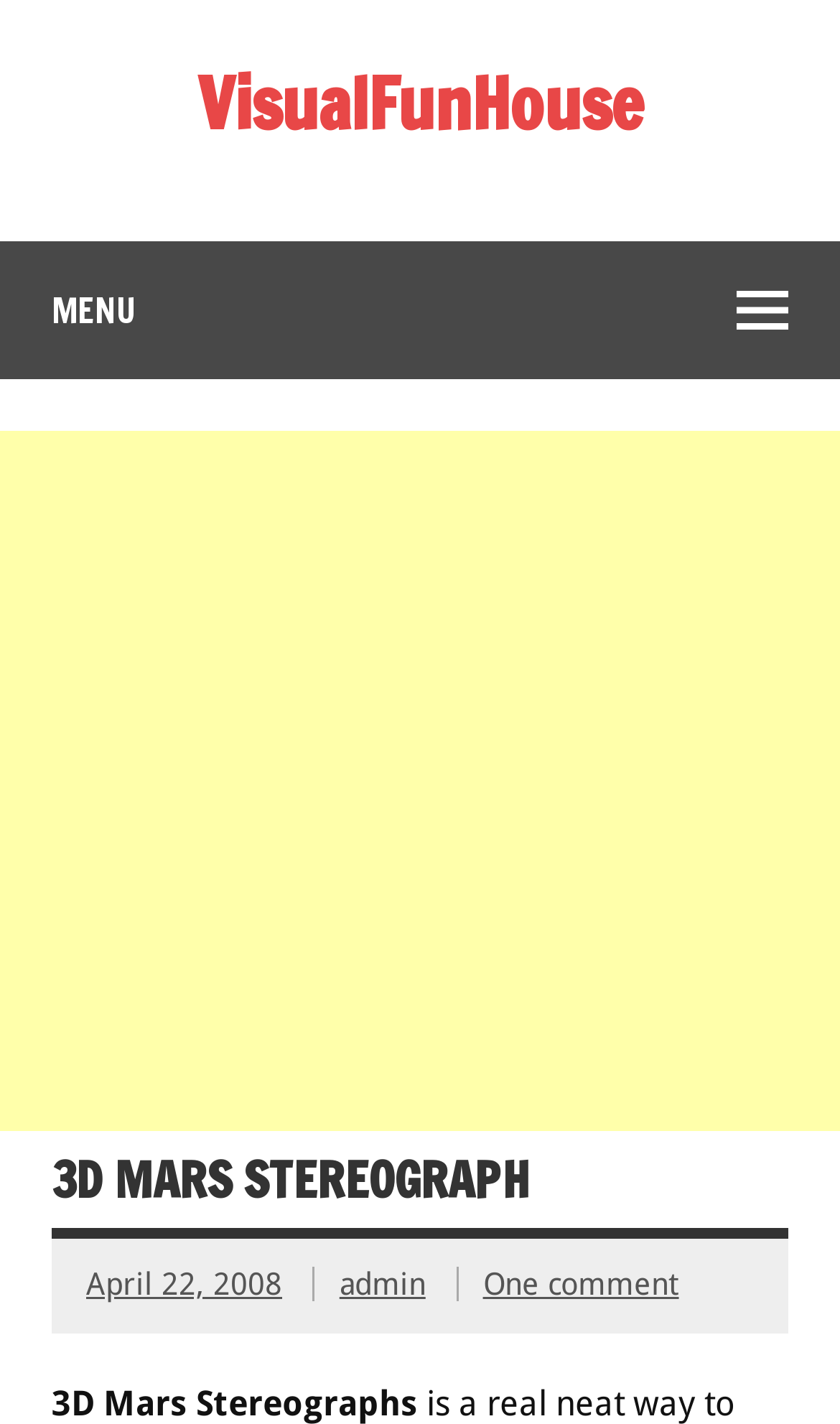Please analyze the image and give a detailed answer to the question:
What is the name of the website?

I found the name of the website by looking at the link 'VisualFunHouse' which is located at the top of the webpage and is also the main heading.